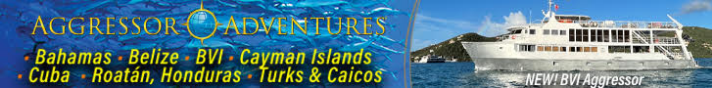Capture every detail in the image and describe it fully.

The image showcases a promotional banner for Aggressor Adventures, featuring an elegantly designed dive boat set against a scenic backdrop of lush hills and crystal-clear waters. The banner highlights various enticing diving destinations, including the Bahamas, Belize, the British Virgin Islands, the Cayman Islands, Cuba, Roatán, Honduras, and the Turks & Caicos. The vibrant color scheme and dynamic layout are aimed at attracting adventurous divers looking for unique underwater experiences. Prominently displayed is the text "NEW! BVI Aggressor," indicating an exciting new addition to their fleet of dive adventures.